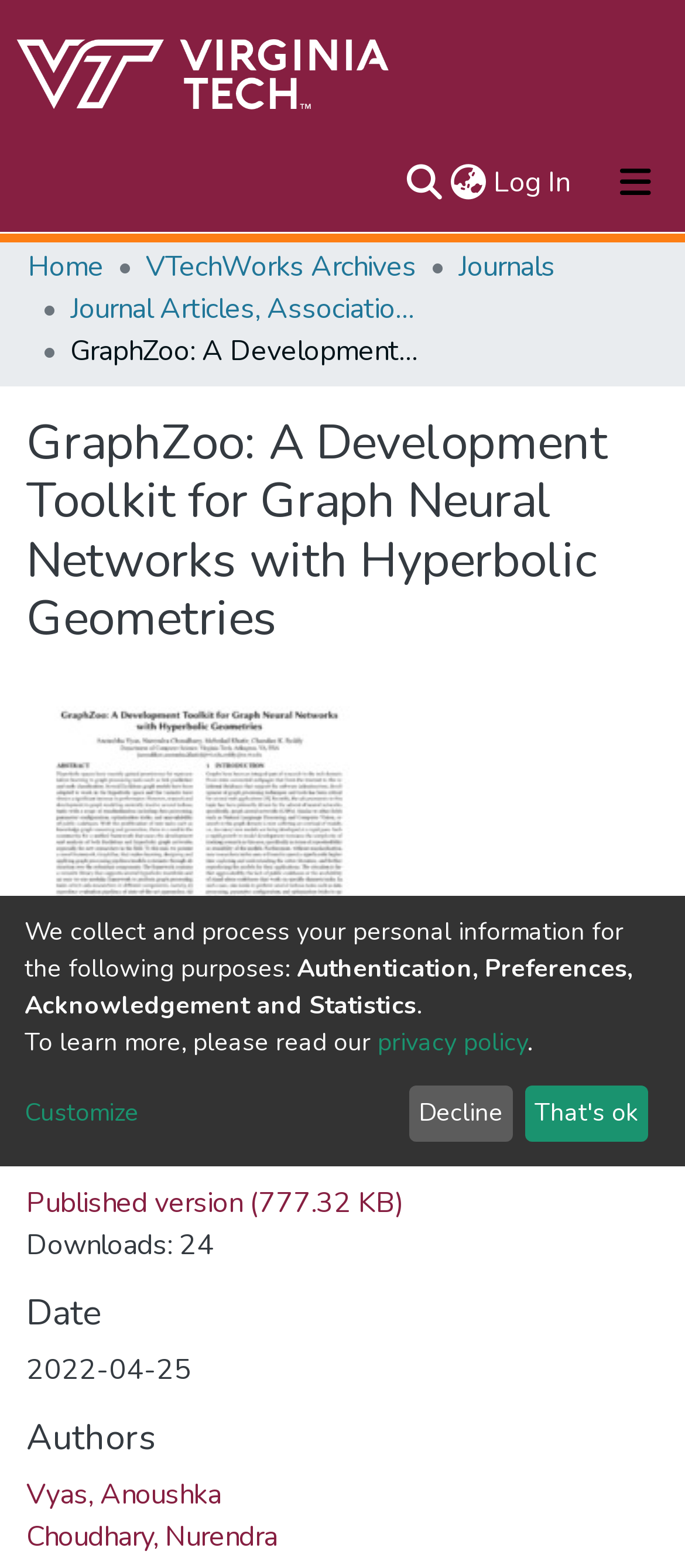Please find the bounding box coordinates for the clickable element needed to perform this instruction: "Search for something".

[0.574, 0.094, 0.651, 0.137]